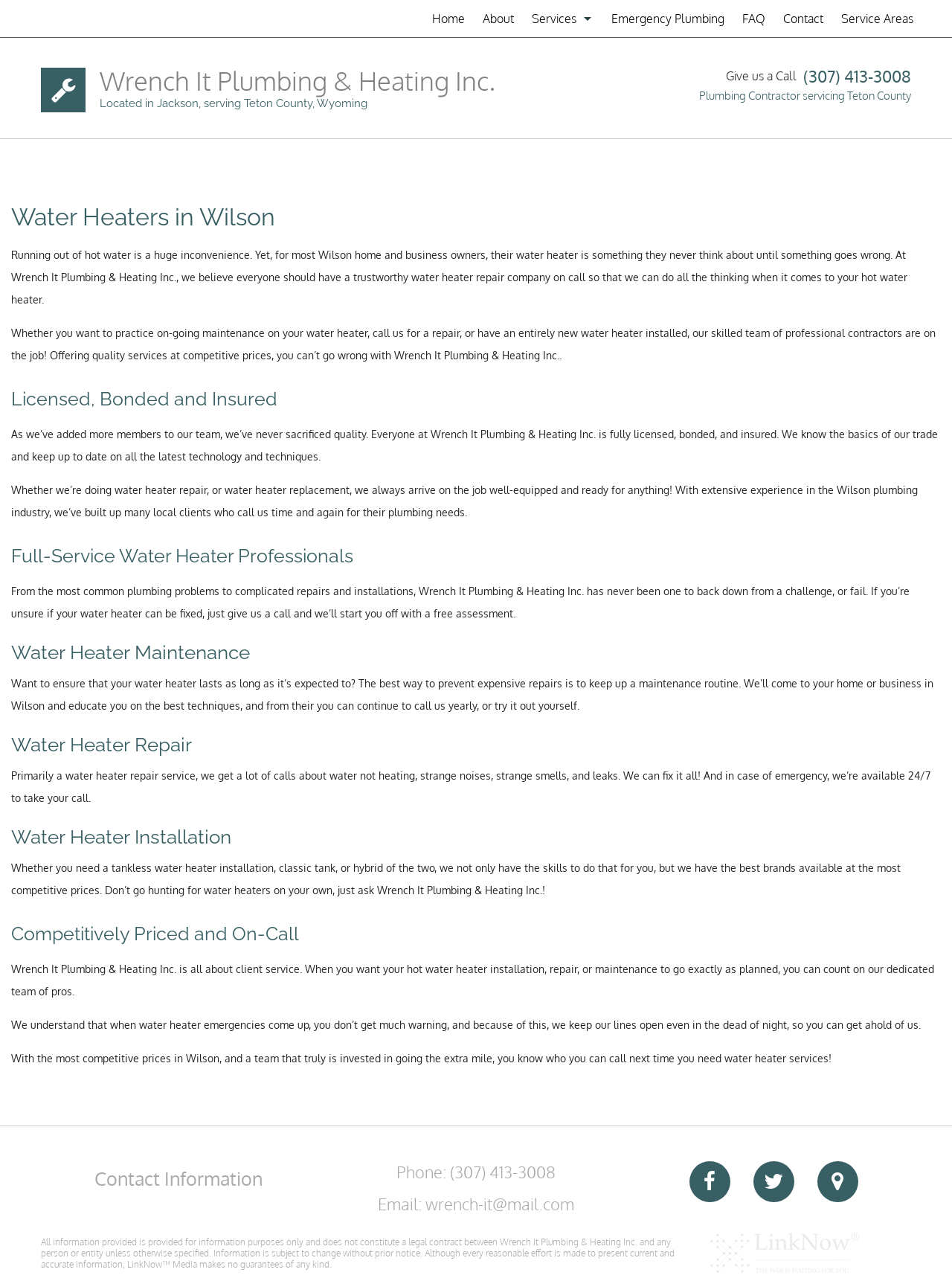What type of services does Wrench It Plumbing & Heating Inc. offer?
Answer the question with detailed information derived from the image.

I determined the types of services offered by Wrench It Plumbing & Heating Inc. by reading the headings and text on the webpage. The headings 'Water Heater Repair', 'Water Heater Installation', and 'Water Heater Maintenance' indicate the types of services offered.